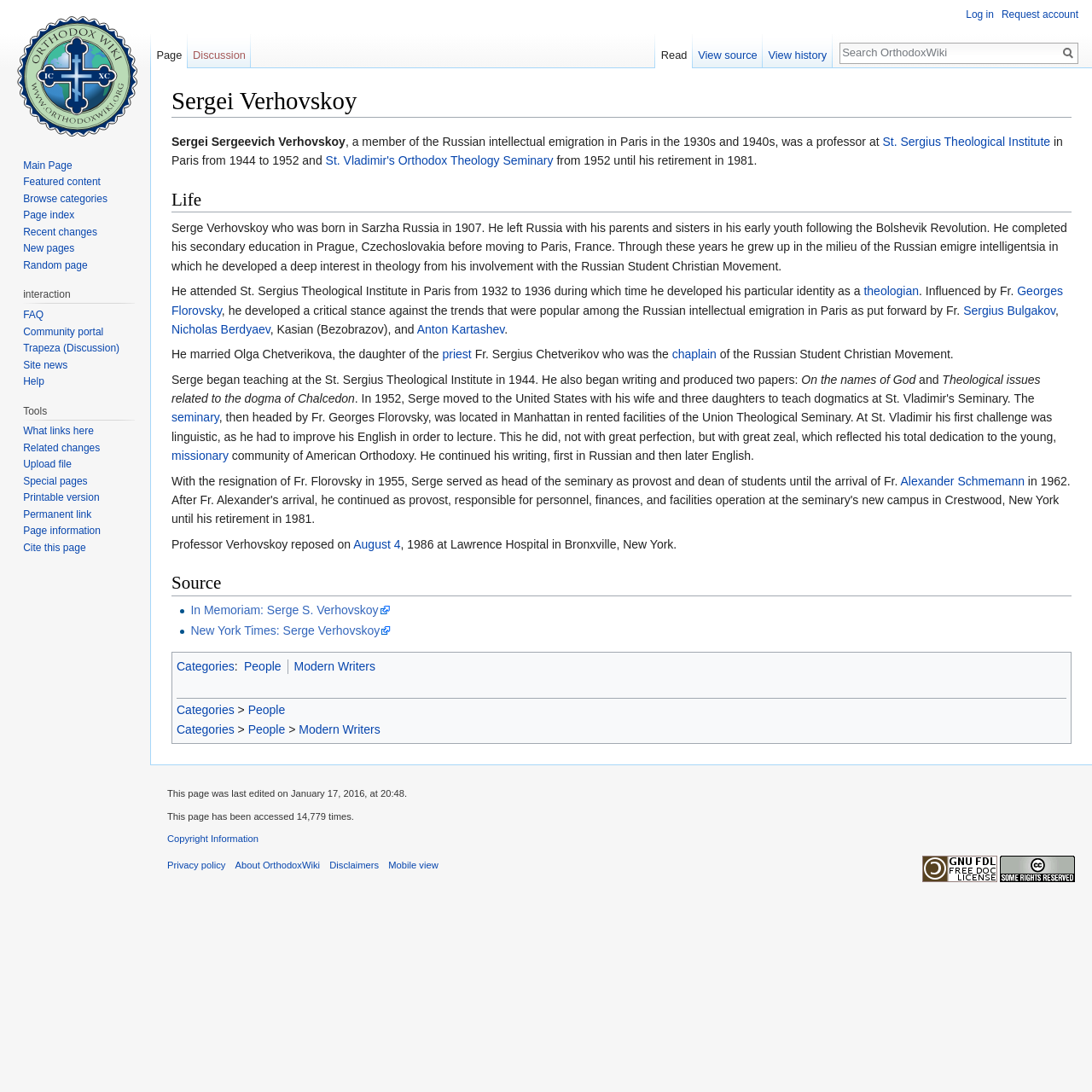What is the date of Sergei Verhovskoy's death?
Provide an in-depth and detailed explanation in response to the question.

I found the answer by reading the paragraph that mentions Sergei Verhovskoy reposing on August 4, 1986, at Lawrence Hospital in Bronxville, New York.